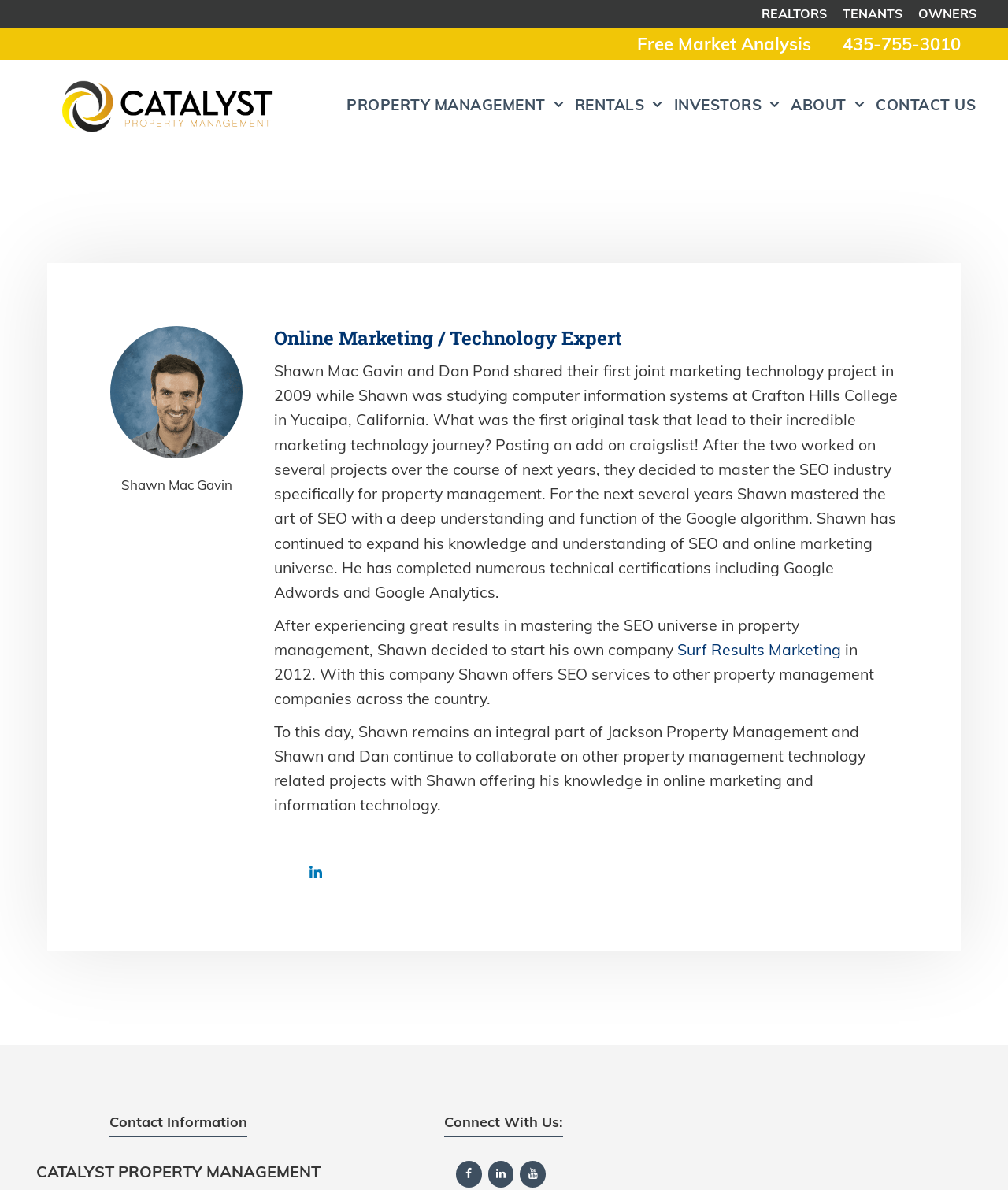Identify the bounding box coordinates of the section to be clicked to complete the task described by the following instruction: "Click CONTACT US". The coordinates should be four float numbers between 0 and 1, formatted as [left, top, right, bottom].

[0.864, 0.066, 0.973, 0.11]